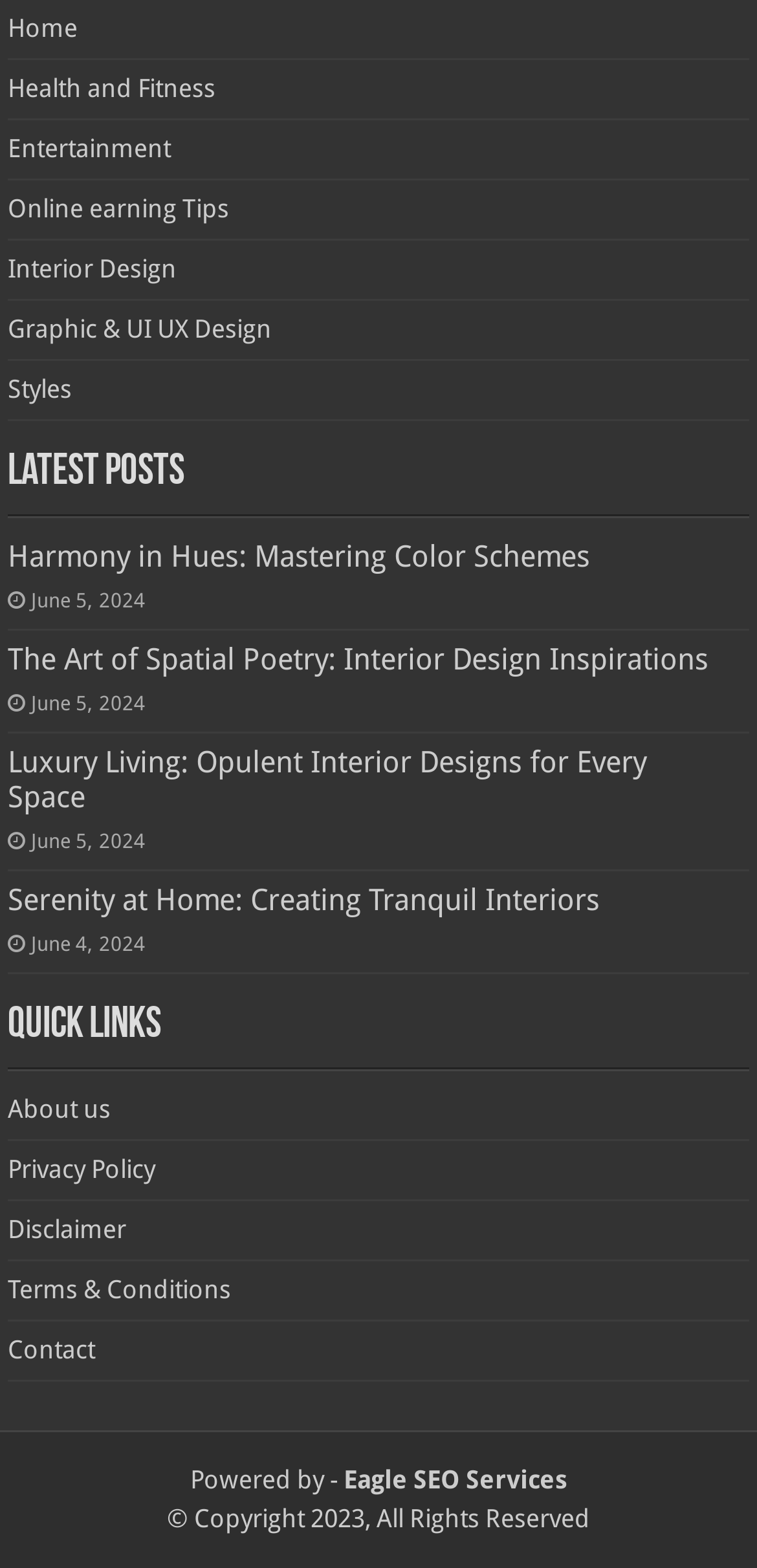What is the date of the post 'Luxury Living: Opulent Interior Designs for Every Space'?
Could you please answer the question thoroughly and with as much detail as possible?

The date of the post 'Luxury Living: Opulent Interior Designs for Every Space' is June 5, 2024, as indicated by the StaticText element 'June 5, 2024' located near the post title.